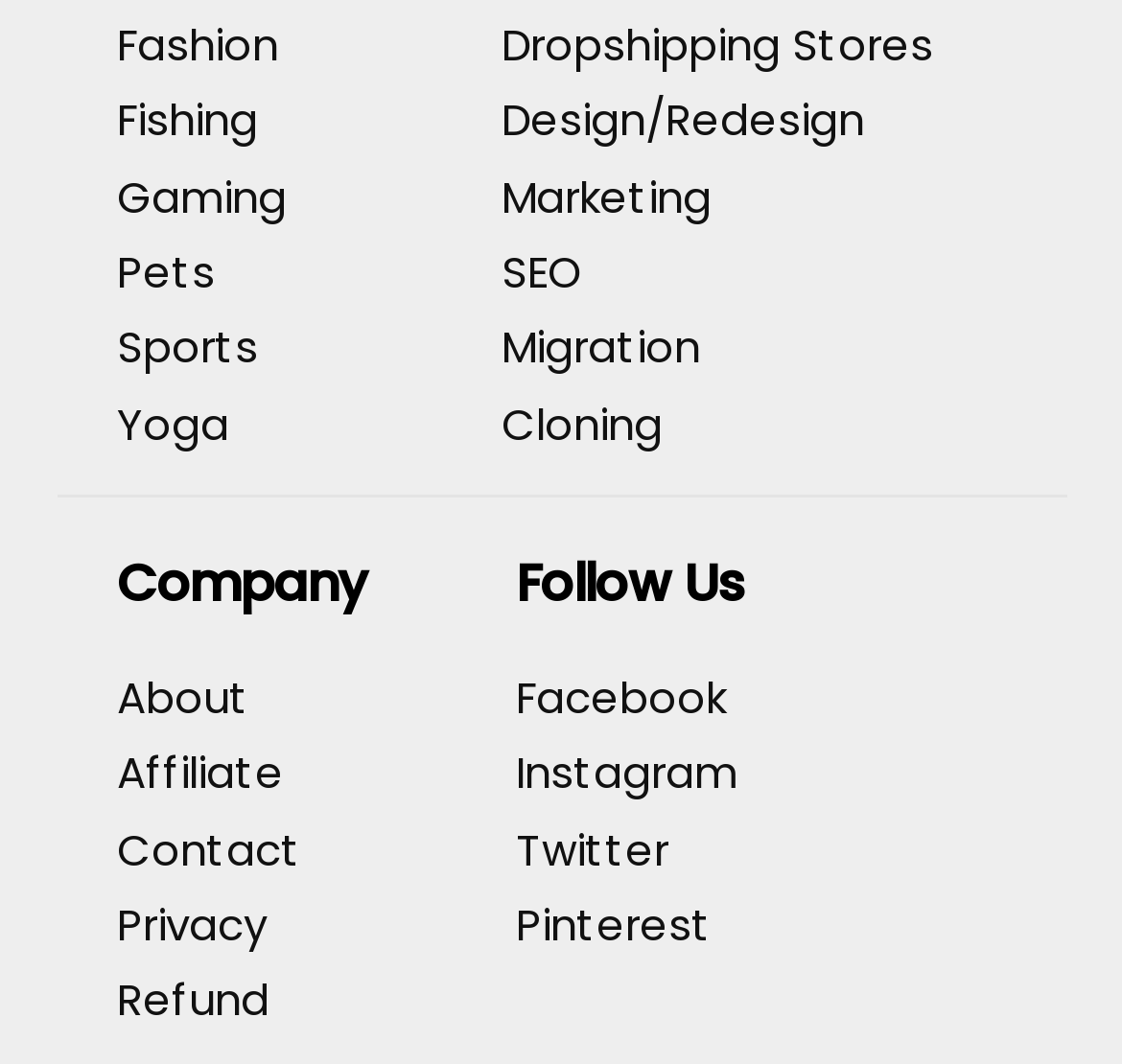Can you specify the bounding box coordinates for the region that should be clicked to fulfill this instruction: "Go to the Facebook page".

[0.459, 0.626, 0.647, 0.683]